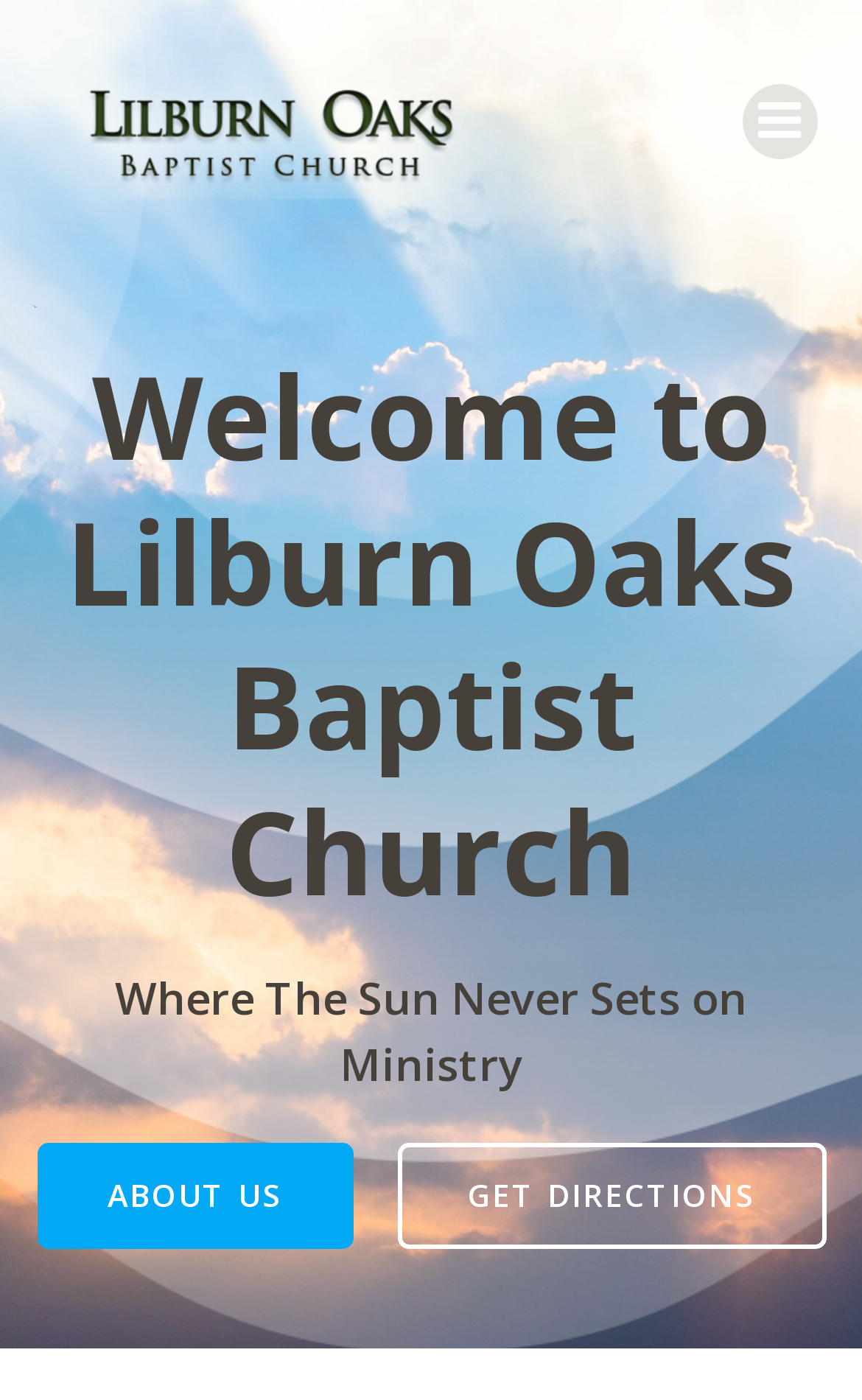How many links are there in the top navigation?
Give a thorough and detailed response to the question.

There are two links in the top navigation, one is the 'Logo for Lilburn Oaks Baptist Church' and the other is the 'Menu' link.